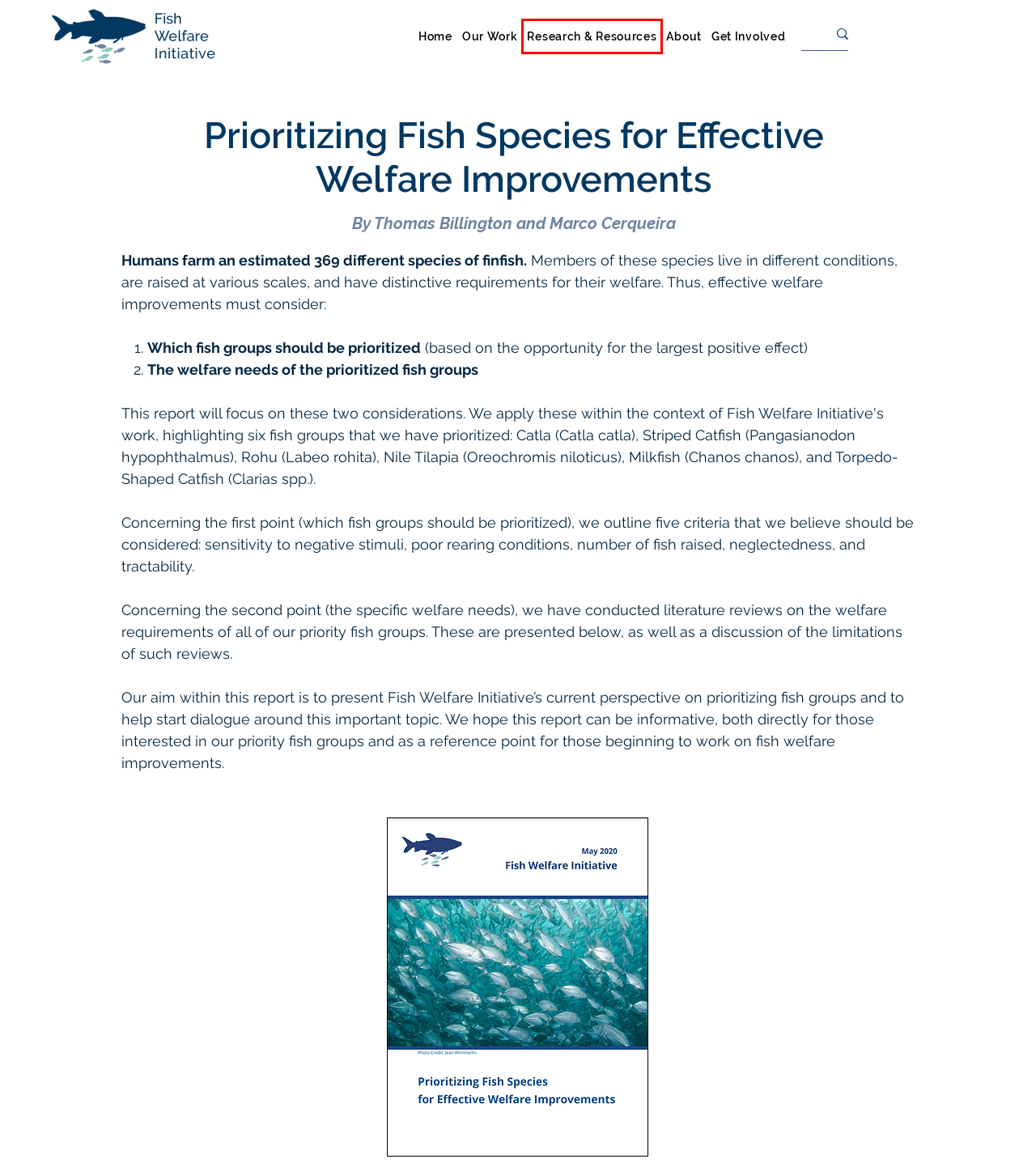You have a screenshot of a webpage with a red bounding box highlighting a UI element. Your task is to select the best webpage description that corresponds to the new webpage after clicking the element. Here are the descriptions:
A. Our Global Impact | Fish Welfare Initiative
B. Transparency | Fish Welfare Initiative
C. Donate | Fish Welfare Initiative
D. FWI India | Helping Farmed Fishes in India
E. Improving Farmed Fish Welfare | Fish Welfare Initiative
F. Contact | Fish Welfare Initiative
G. Blog | Fish Welfare Initiative
H. Research | Fish Welfare Initiative

H